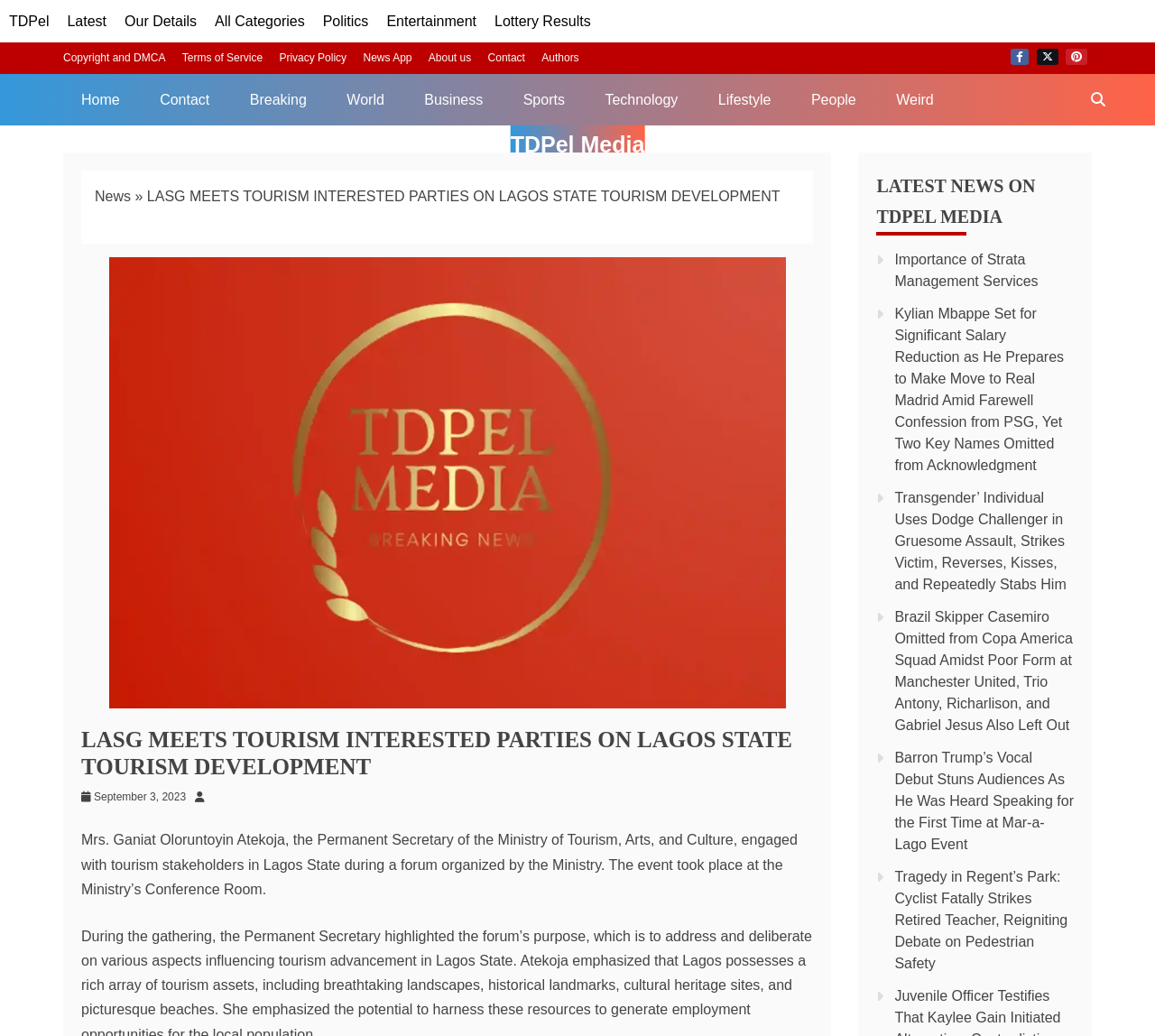What is the name of the Permanent Secretary?
Answer the question with a single word or phrase, referring to the image.

Mrs. Ganiat Oloruntoyin Atekoja